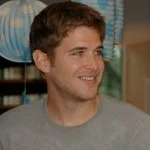Explain what is happening in the image with as much detail as possible.

The image captures a smiling young man in a casual gray sweater, exuding a warm and friendly demeanor. Behind him, softly blurred elements suggest a cozy indoor setting possibly adorned with decorative hanging lanterns or lights. This image is associated with the name 'Nick Eubanks', indicating his relevance in a broader context, likely related to discussions or interviews about SEO and digital marketing. The light atmosphere suggests a friendly or engaging environment, reinforcing the approachable nature of the individual portrayed.